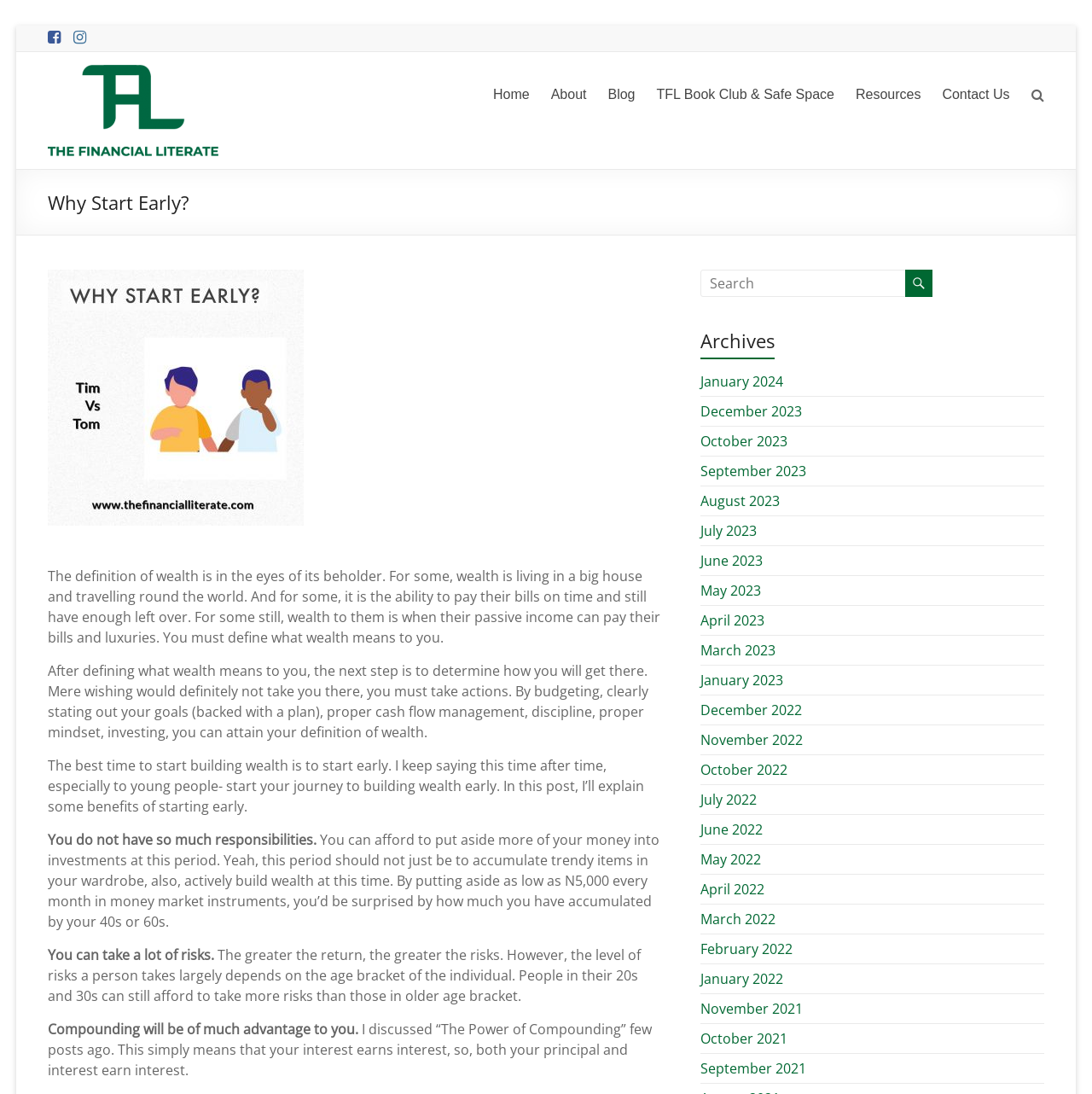Examine the image and give a thorough answer to the following question:
What is the topic of the main article?

The main article on the webpage has a heading that reads 'Why Start Early?' which suggests that the topic of the article is related to the importance of starting early in achieving financial goals.